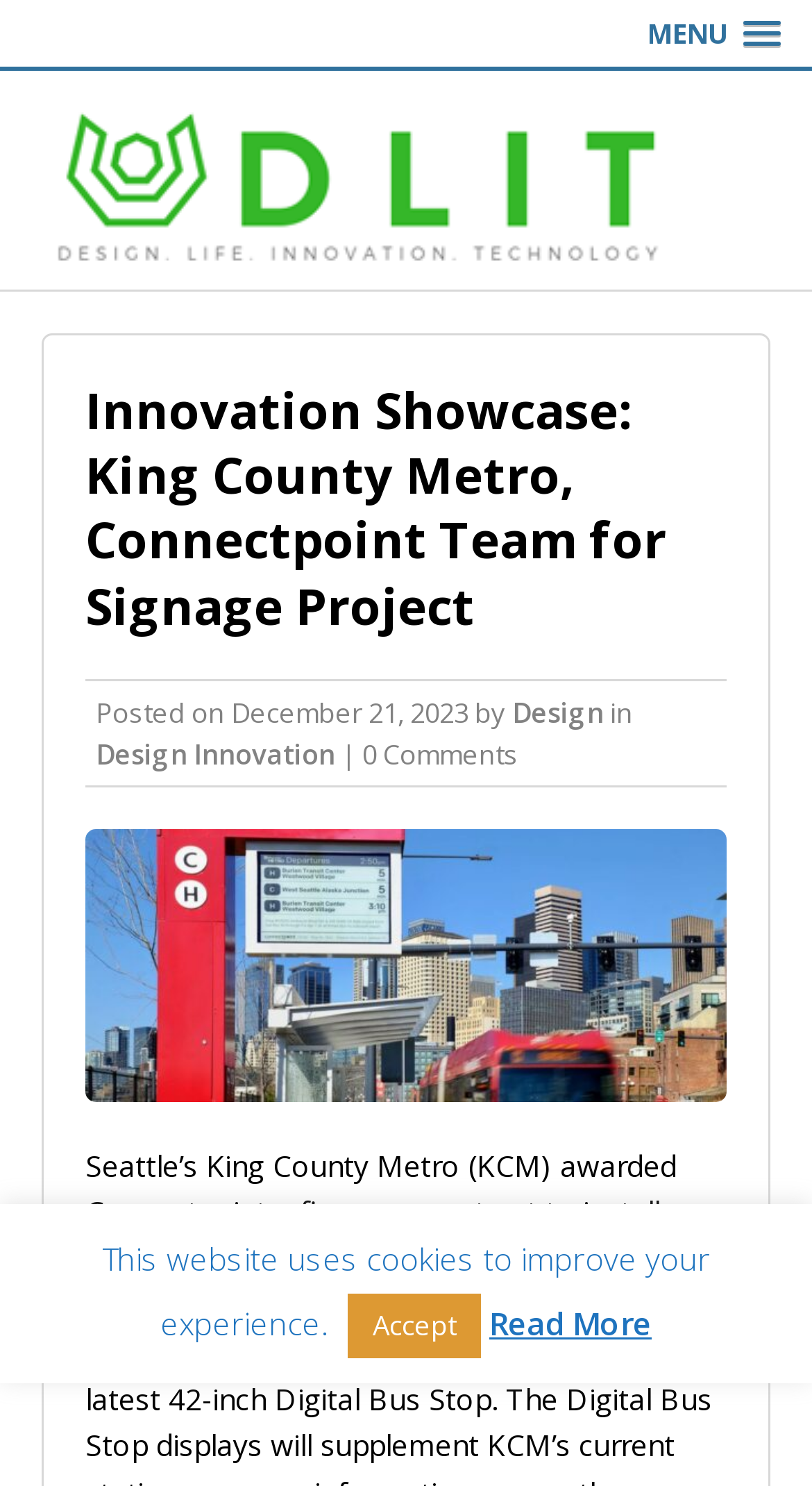Determine the main headline from the webpage and extract its text.

Innovation Showcase: King County Metro, Connectpoint Team for Signage Project